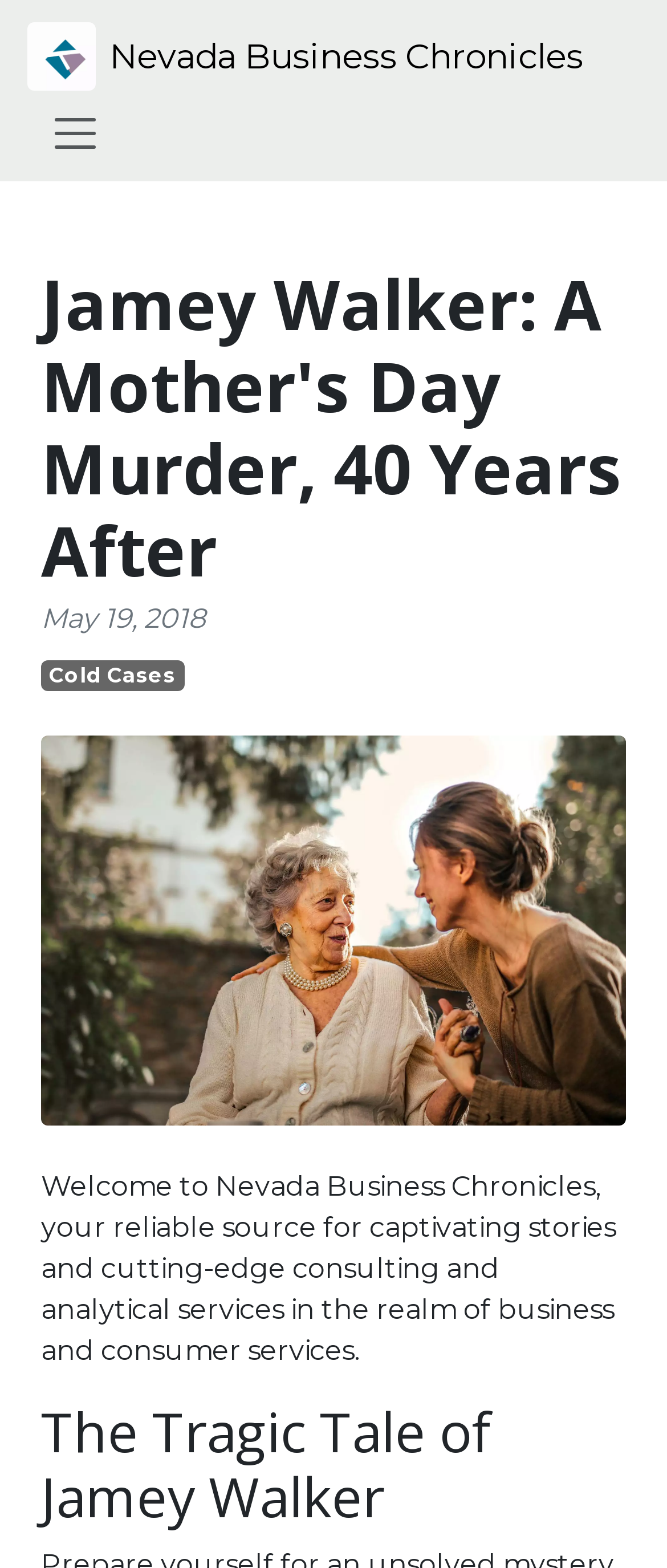Based on the provided description, "Cold Cases", find the bounding box of the corresponding UI element in the screenshot.

[0.062, 0.421, 0.276, 0.441]